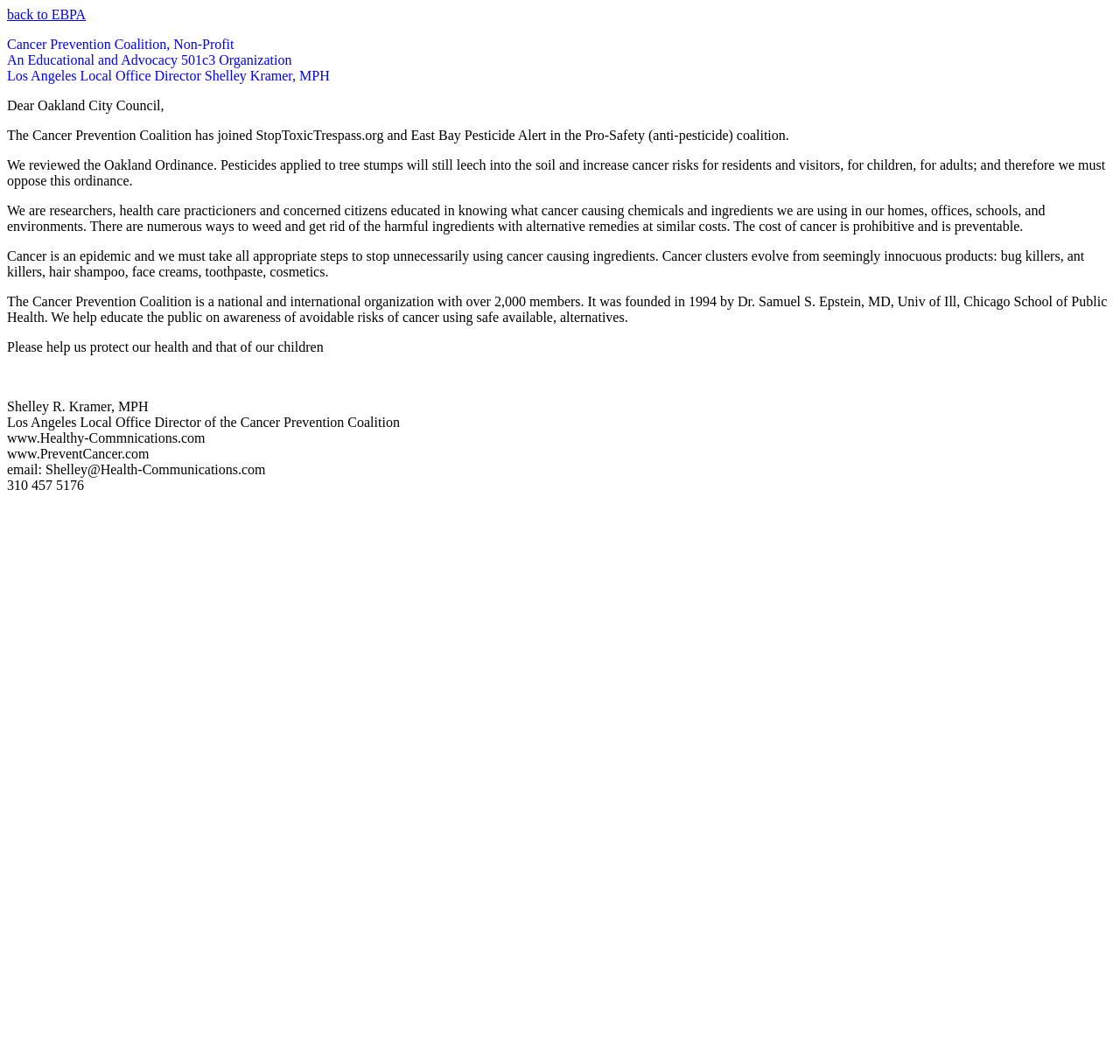Provide the bounding box coordinates of the UI element this sentence describes: "back to EBPA".

[0.006, 0.007, 0.077, 0.021]